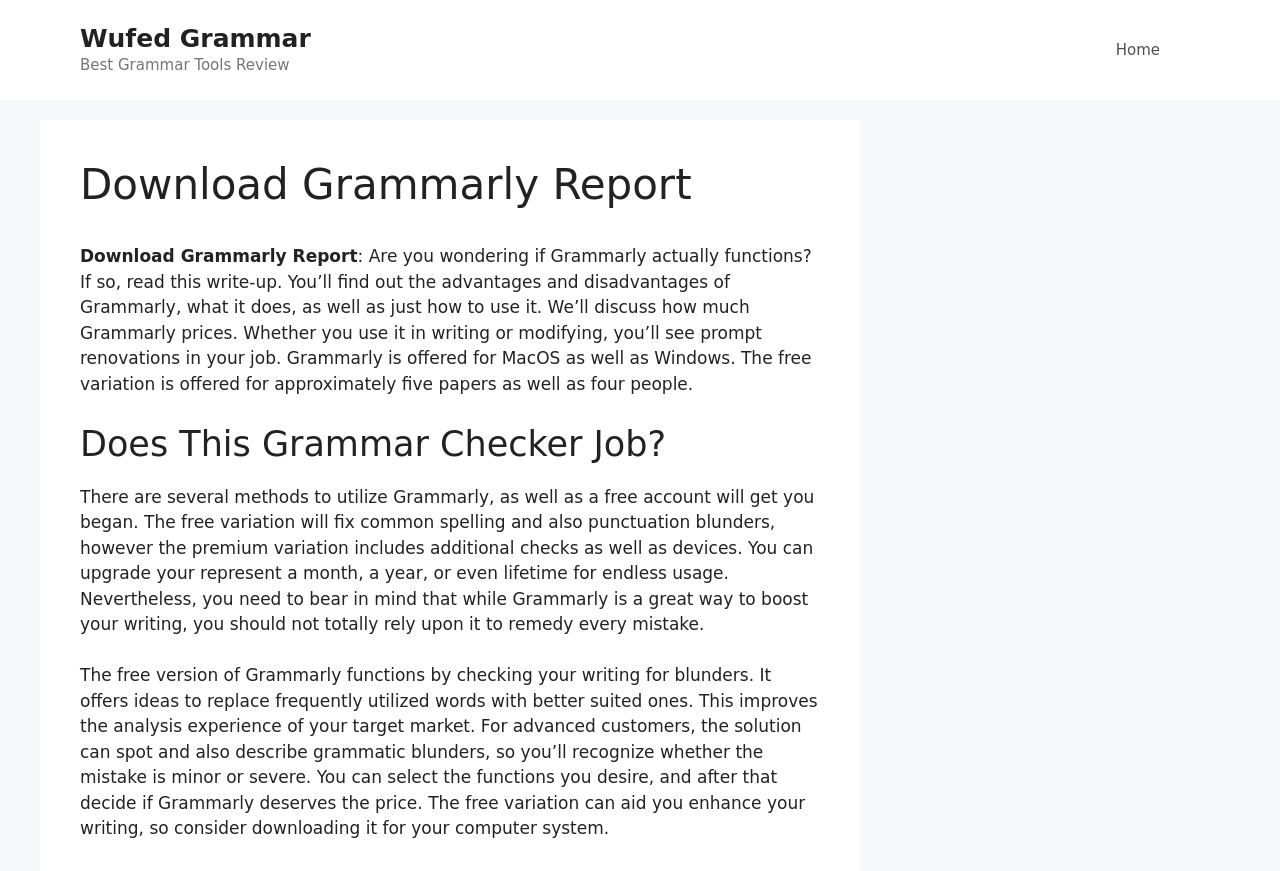What is the benefit of using Grammarly?
Examine the image closely and answer the question with as much detail as possible.

According to the webpage, using Grammarly can result in prompt renovations in one's job, whether it's writing or editing, and it can be used on both MacOS and Windows.